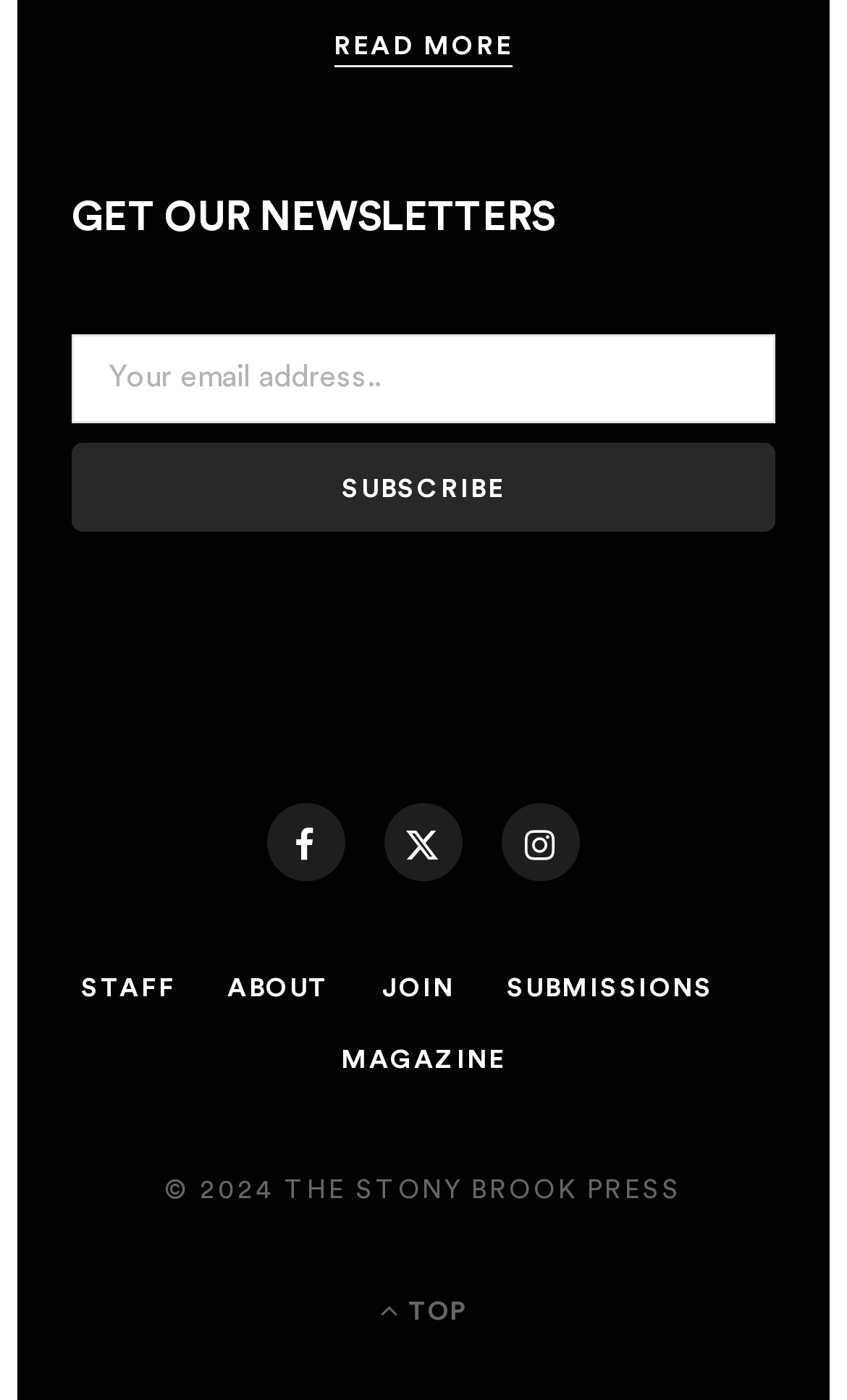How many navigation links are there?
Please look at the screenshot and answer using one word or phrase.

5